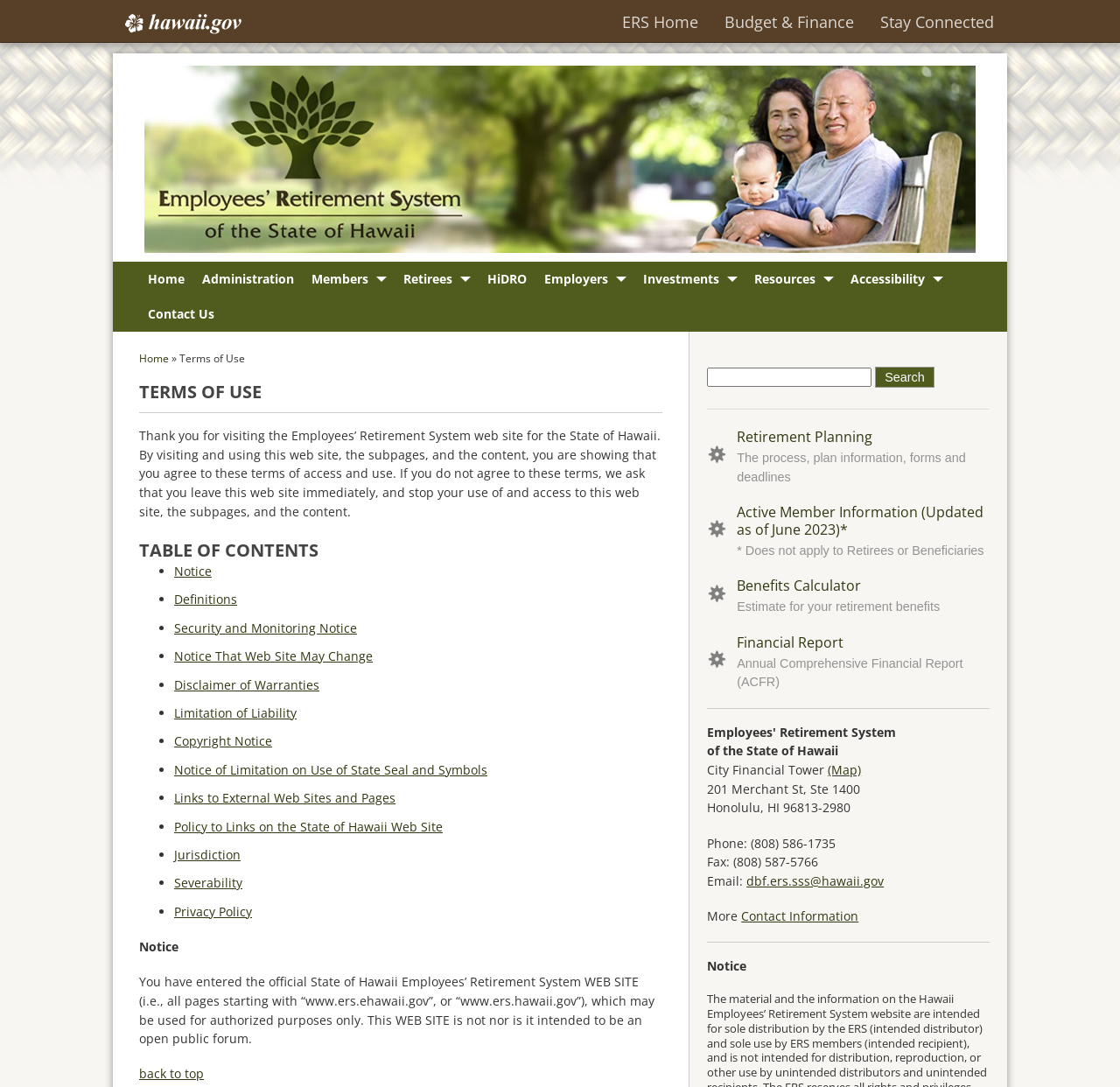Find the bounding box coordinates for the area you need to click to carry out the instruction: "Search for something". The coordinates should be four float numbers between 0 and 1, indicated as [left, top, right, bottom].

[0.631, 0.337, 0.884, 0.36]